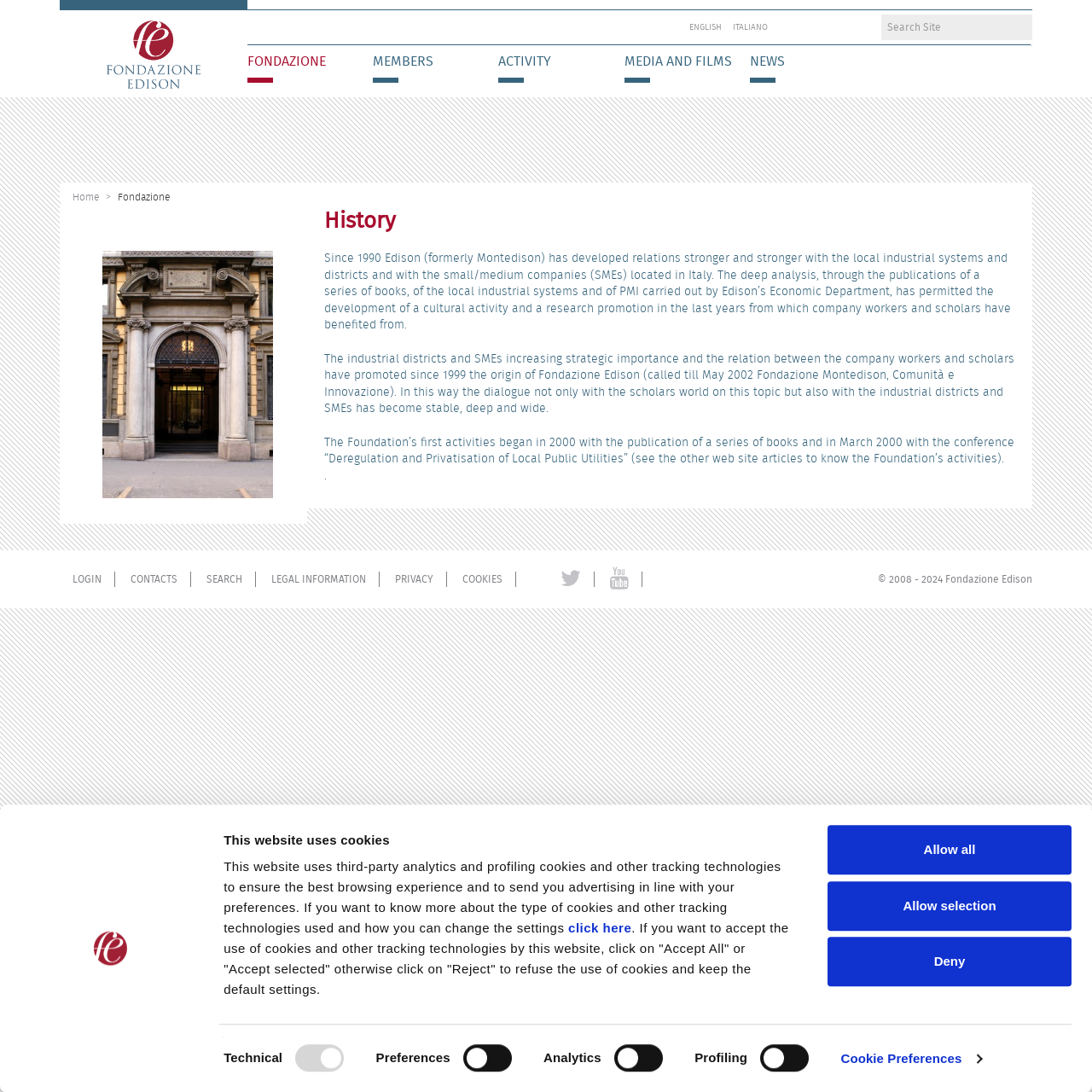Locate the bounding box coordinates of the segment that needs to be clicked to meet this instruction: "Read the news".

[0.687, 0.048, 0.762, 0.085]